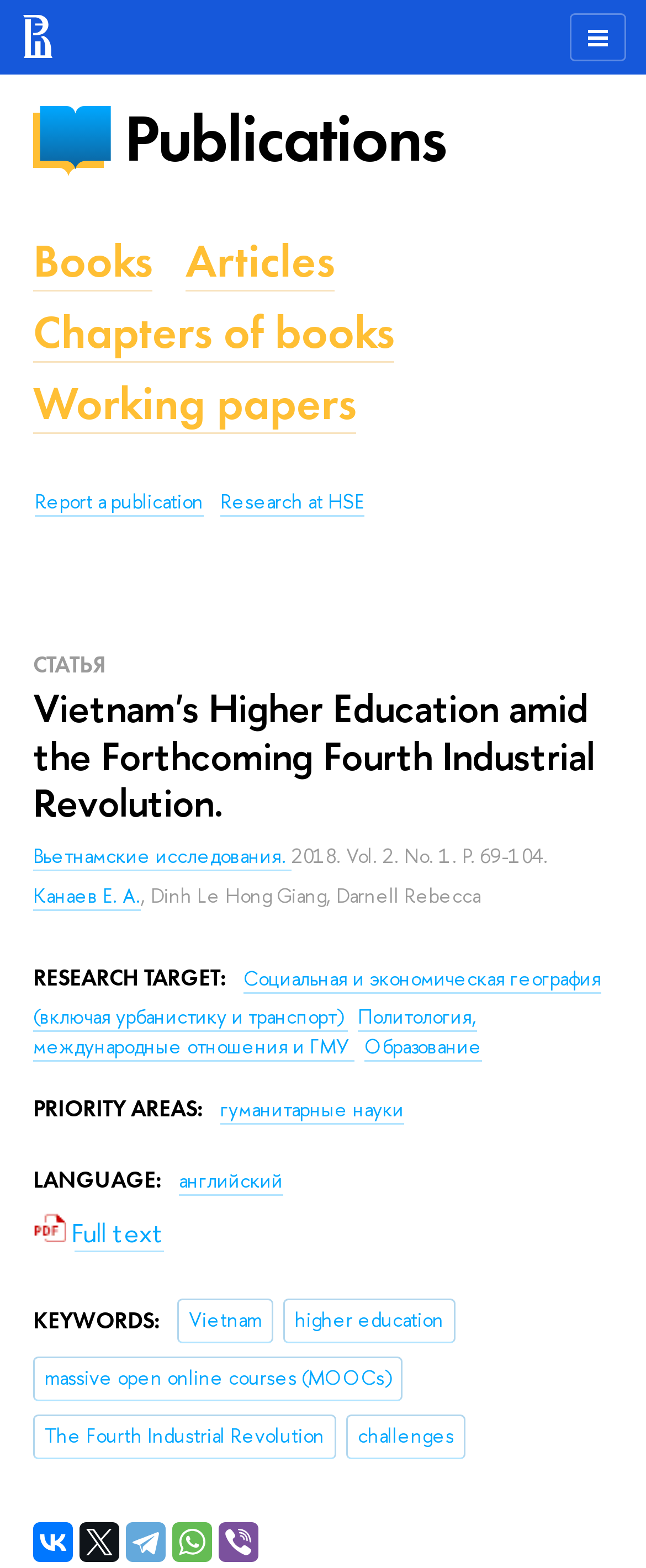Give the bounding box coordinates for the element described as: "Политология, международные отношения и ГМУ".

[0.051, 0.64, 0.738, 0.677]